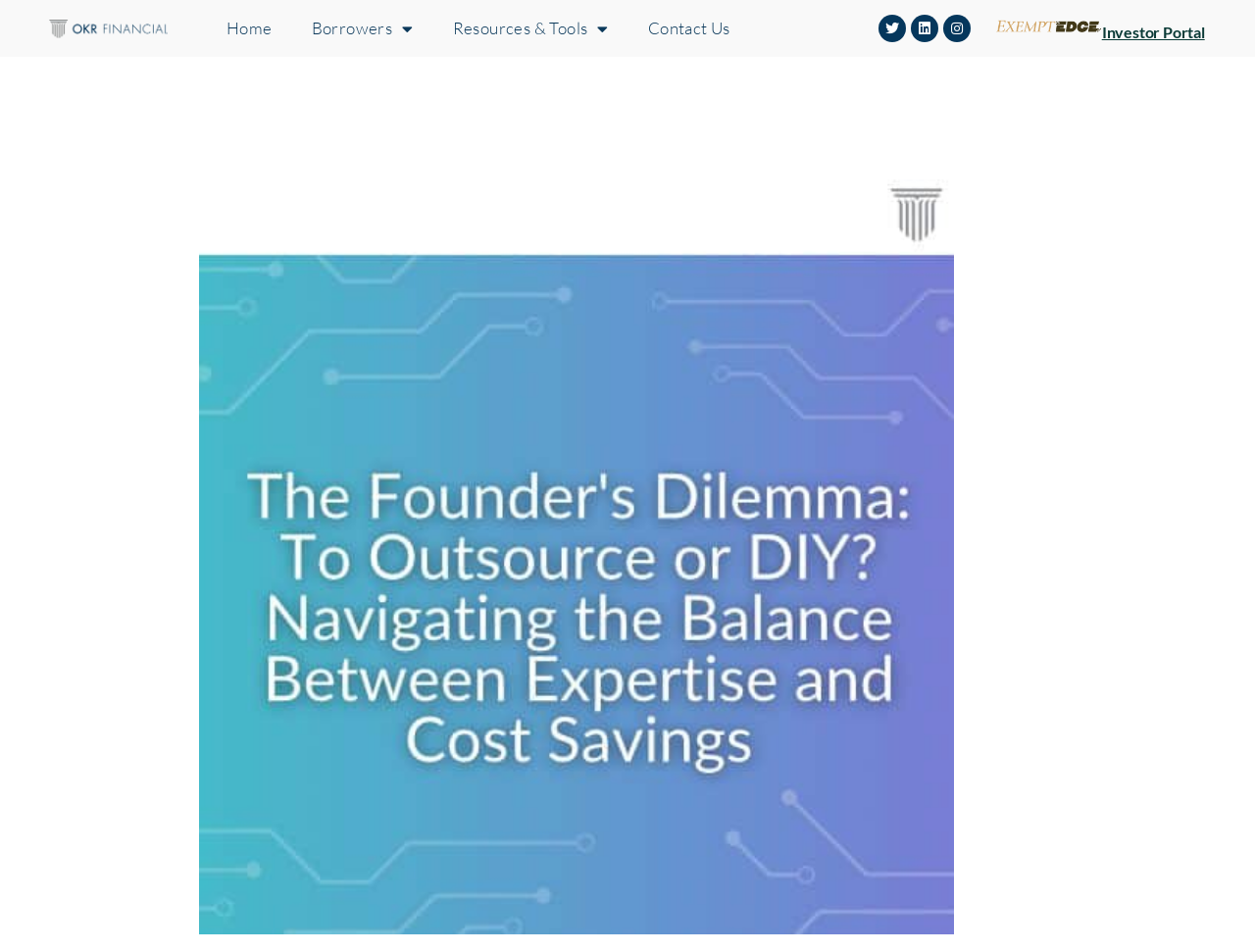Examine the image carefully and respond to the question with a detailed answer: 
What is the logo of OKR?

The logo of OKR is located at the top left corner of the webpage, and it is a blue logo with the text 'OKR' in it.